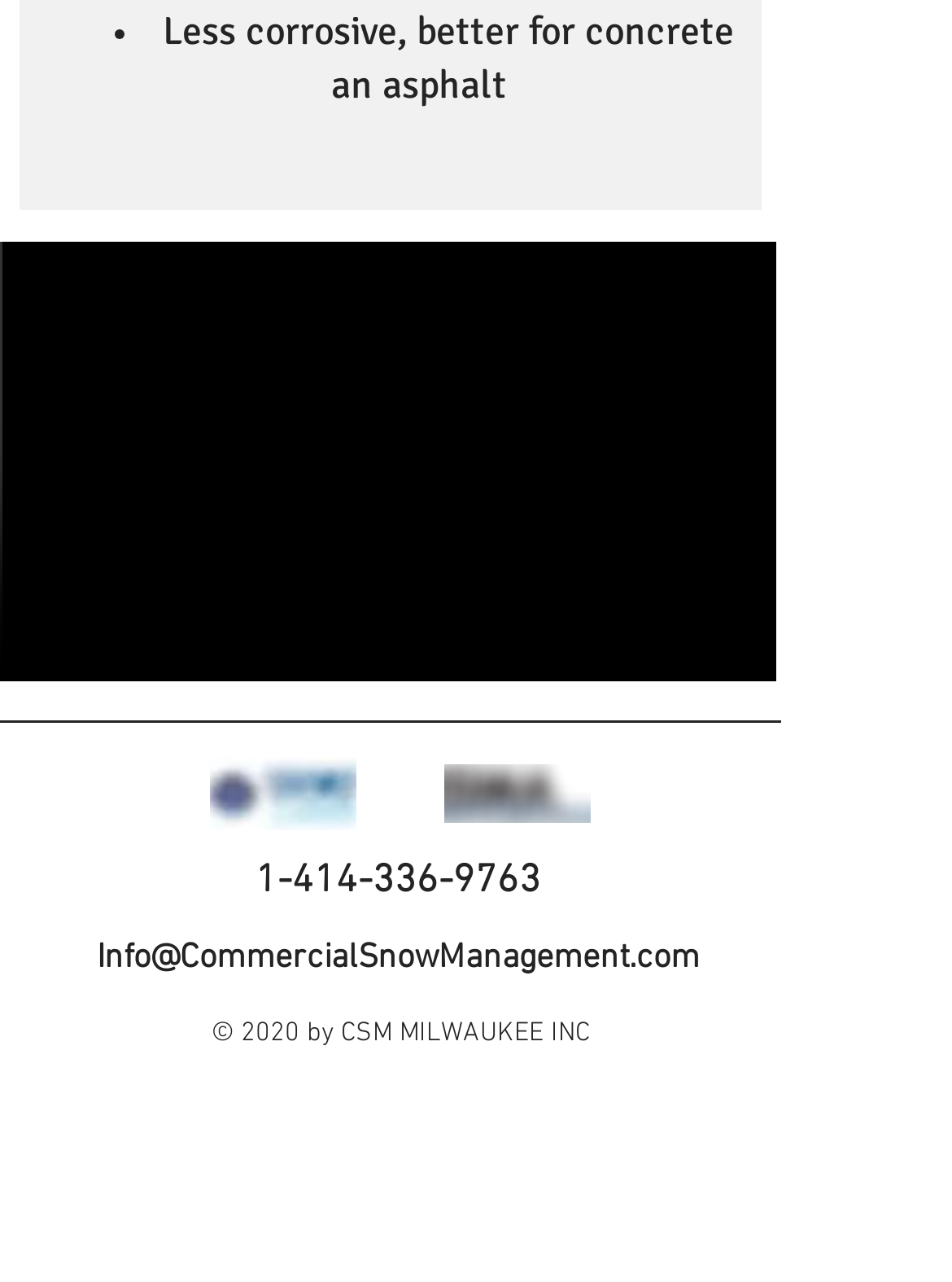What is the format of the phone number mentioned on the webpage?
Answer the question with a thorough and detailed explanation.

The phone number is mentioned as a link at the bottom of the webpage, and it is in the format of a US phone number with a dash separator.